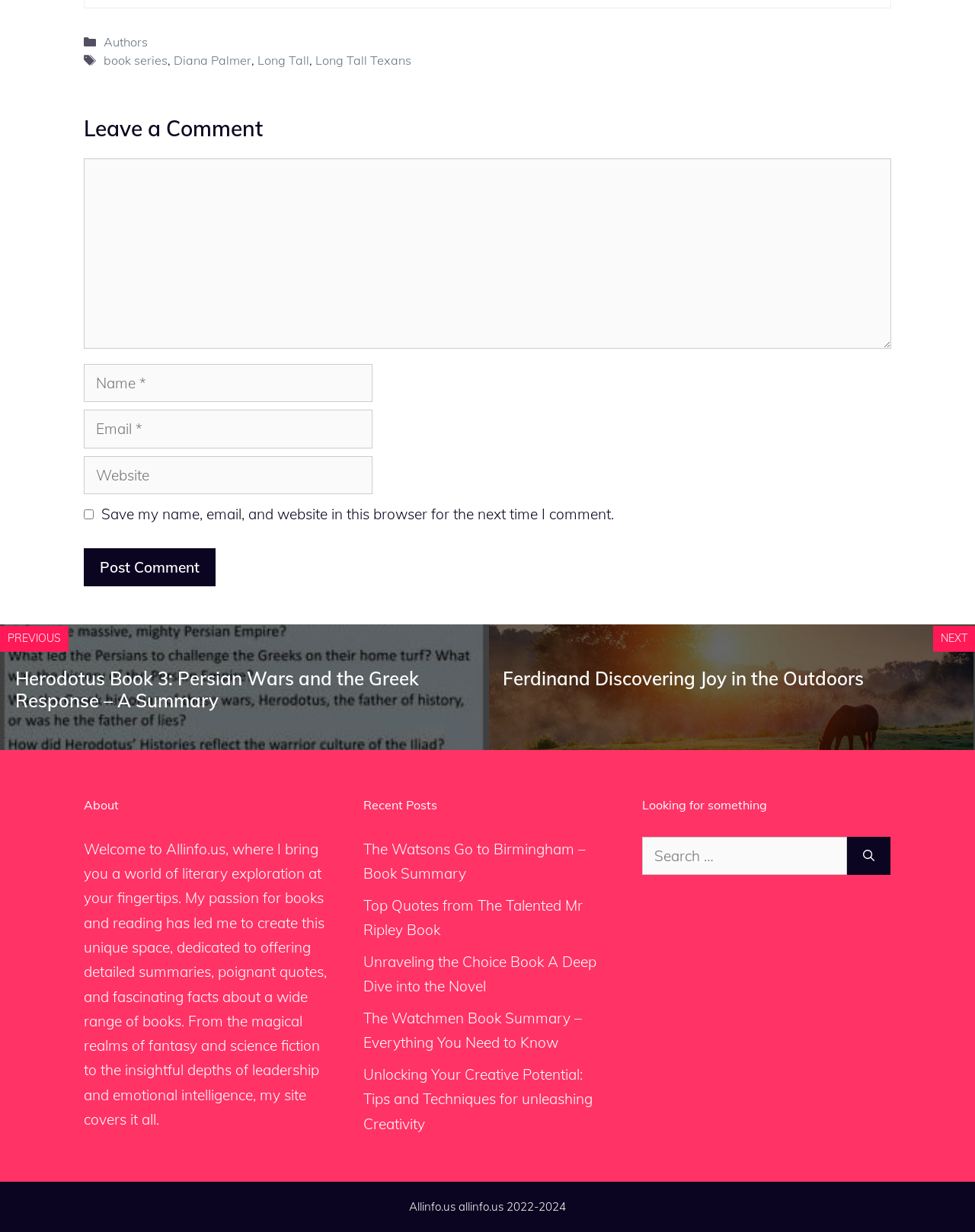Please specify the bounding box coordinates of the clickable region to carry out the following instruction: "Read about the author Diana Palmer". The coordinates should be four float numbers between 0 and 1, in the format [left, top, right, bottom].

[0.178, 0.043, 0.258, 0.055]